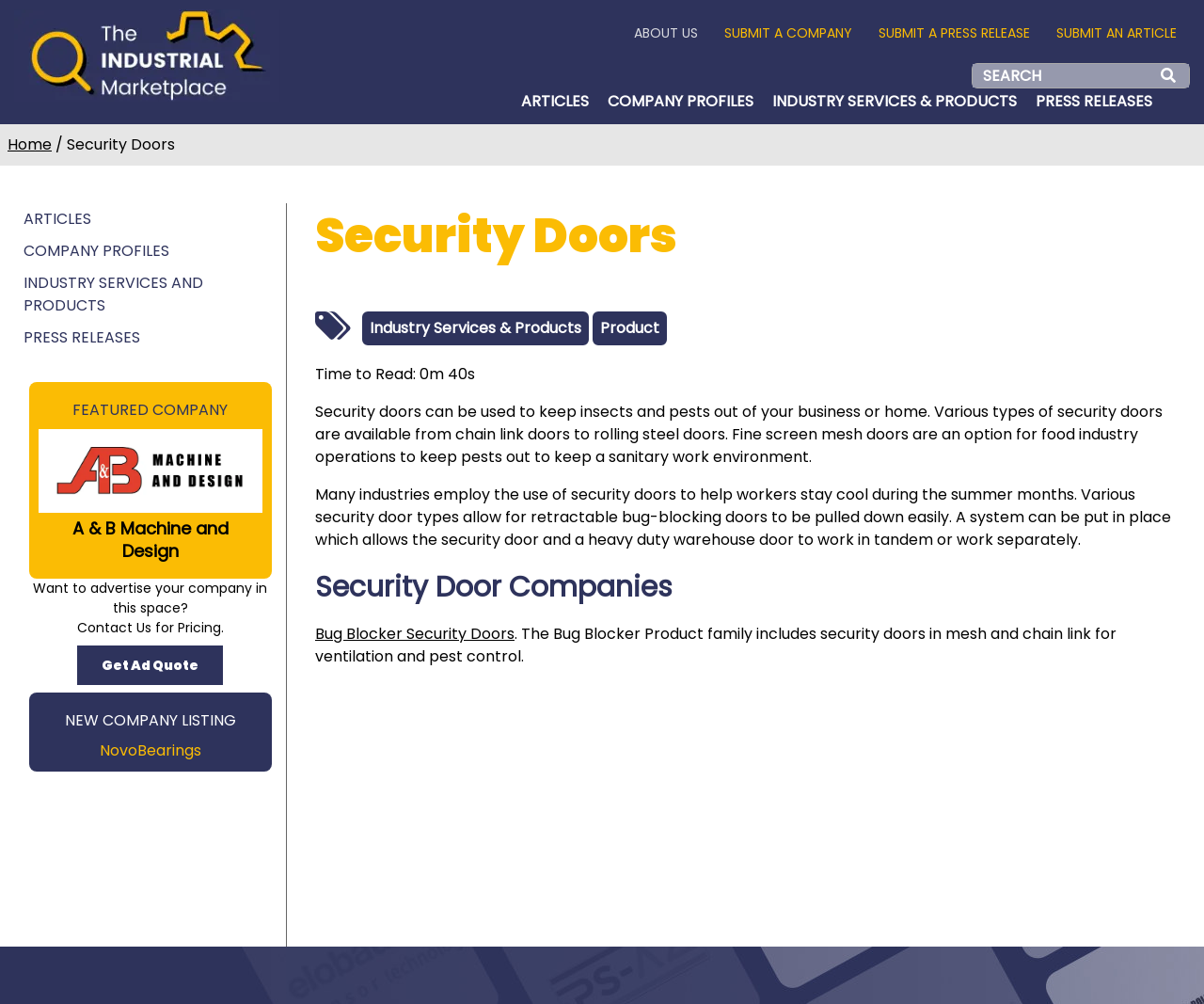Please provide the bounding box coordinates for the element that needs to be clicked to perform the following instruction: "Go to ABOUT US page". The coordinates should be given as four float numbers between 0 and 1, i.e., [left, top, right, bottom].

[0.516, 0.019, 0.591, 0.048]